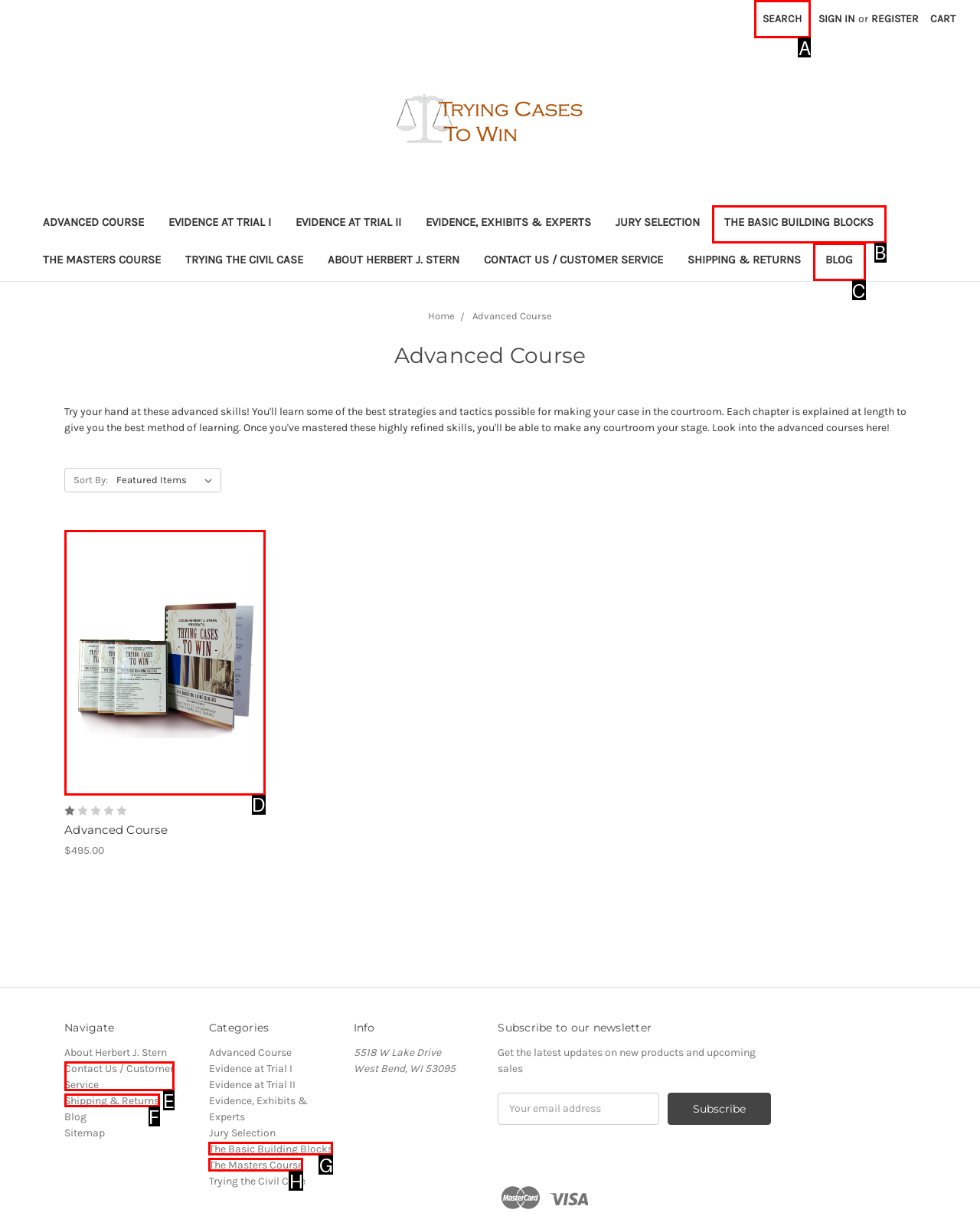Which option should be clicked to execute the task: Search for something?
Reply with the letter of the chosen option.

A